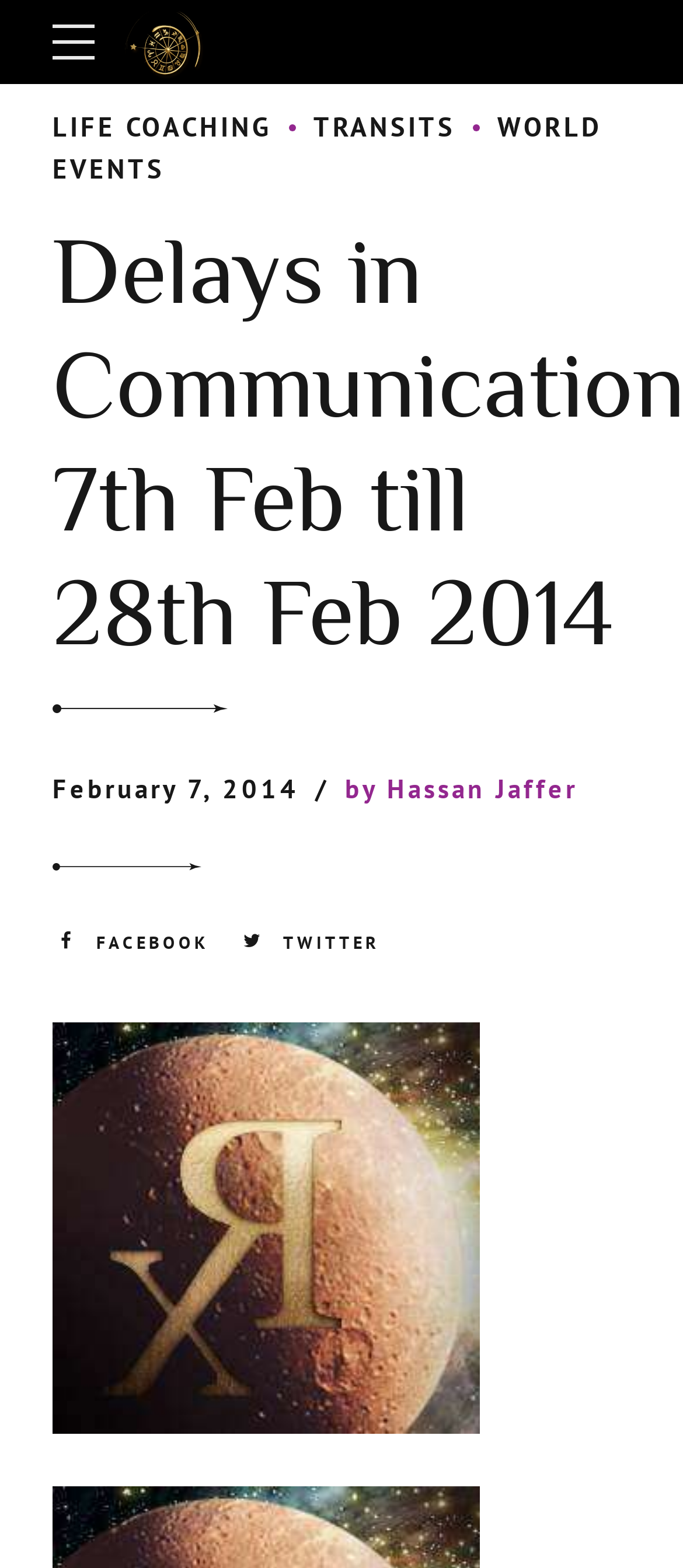What is the author of the article?
Answer the question with as much detail as possible.

I found the author of the article by looking at the link element with the content 'by Hassan Jaffer' which is located below the heading 'Delays in Communication 7th Feb till 28th Feb 2014'.